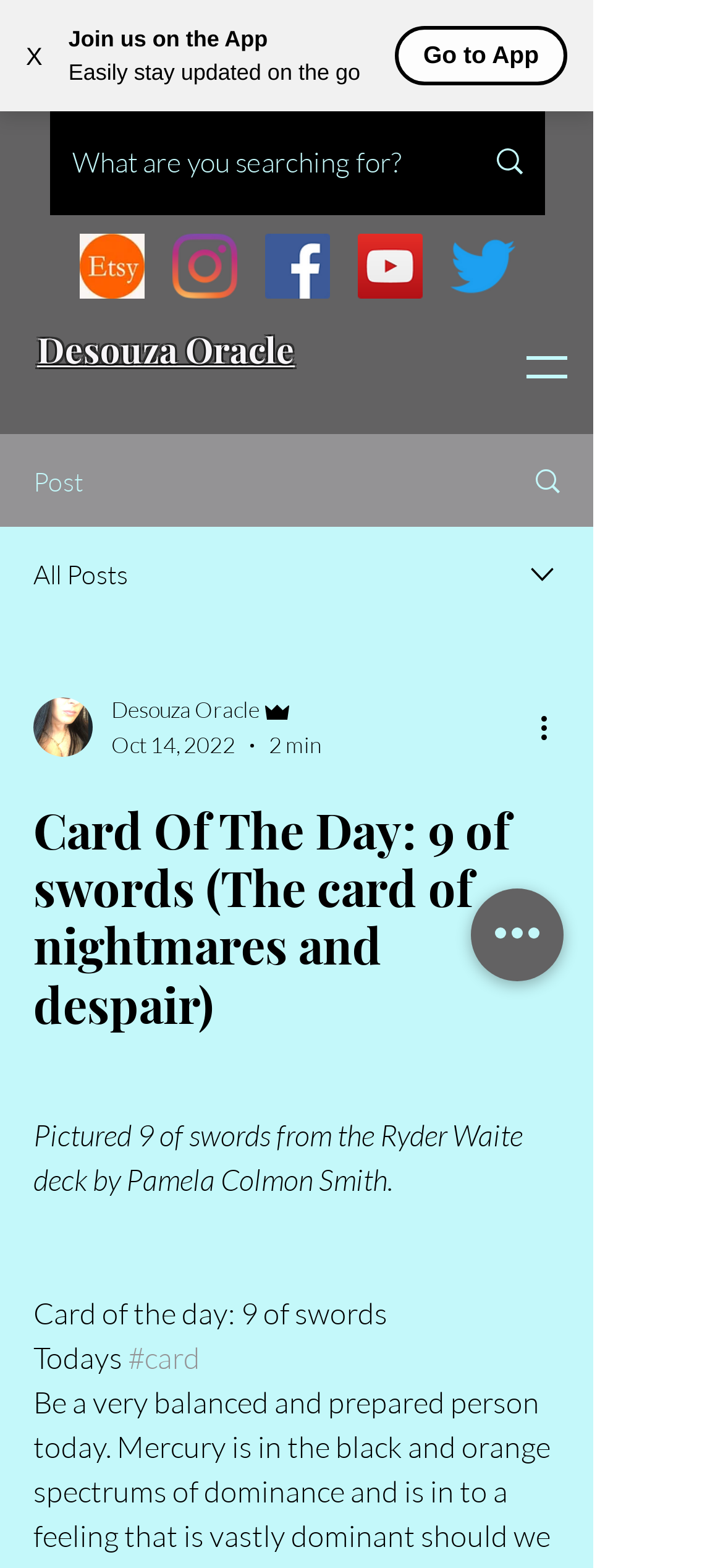How many items are in the cart?
Answer the question based on the image using a single word or a brief phrase.

0